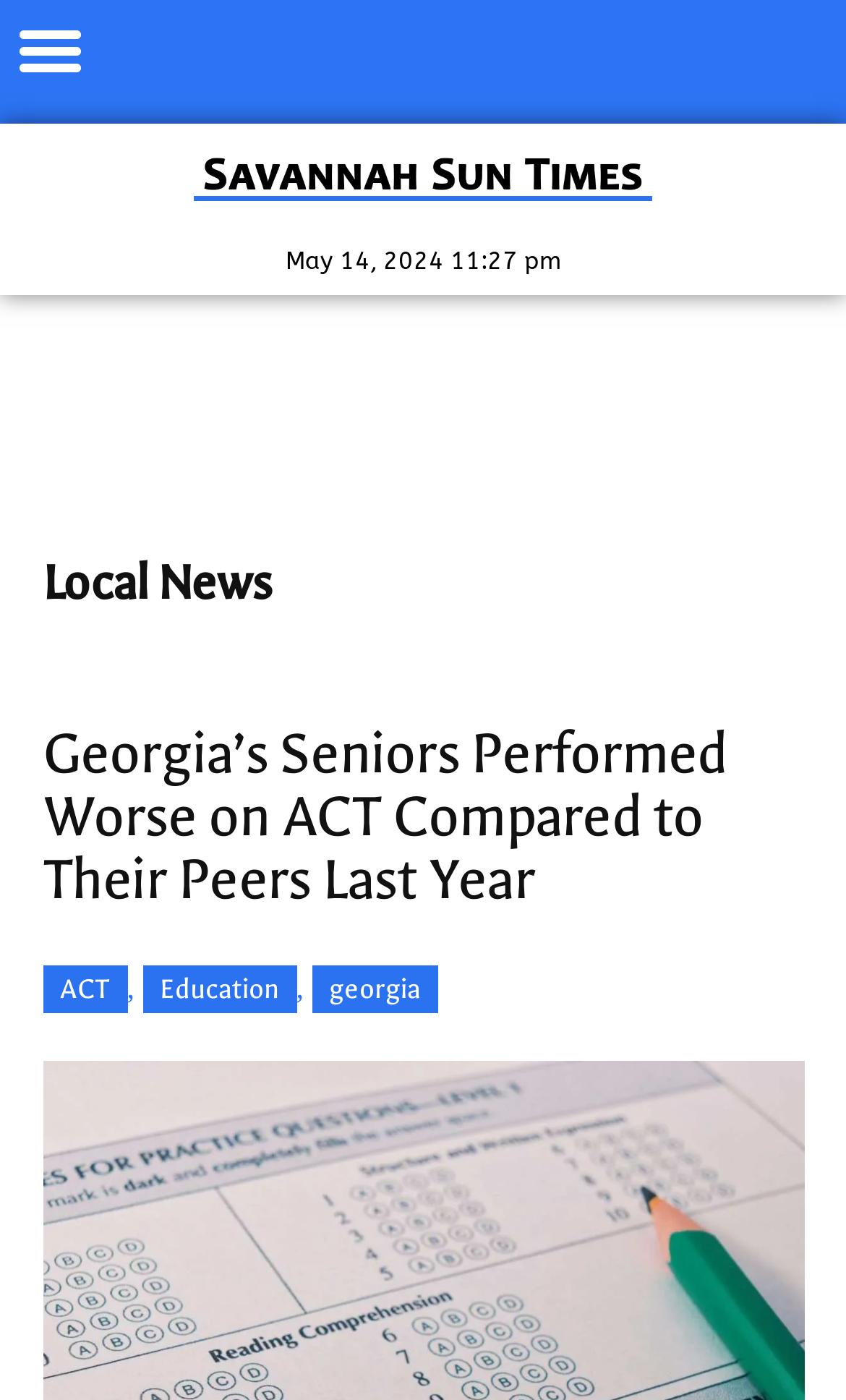What is the topic of the article related to?
Can you offer a detailed and complete answer to this question?

I determined this by looking at the link 'Education' which is located near the top of the page, indicating that the article is related to the topic of education.